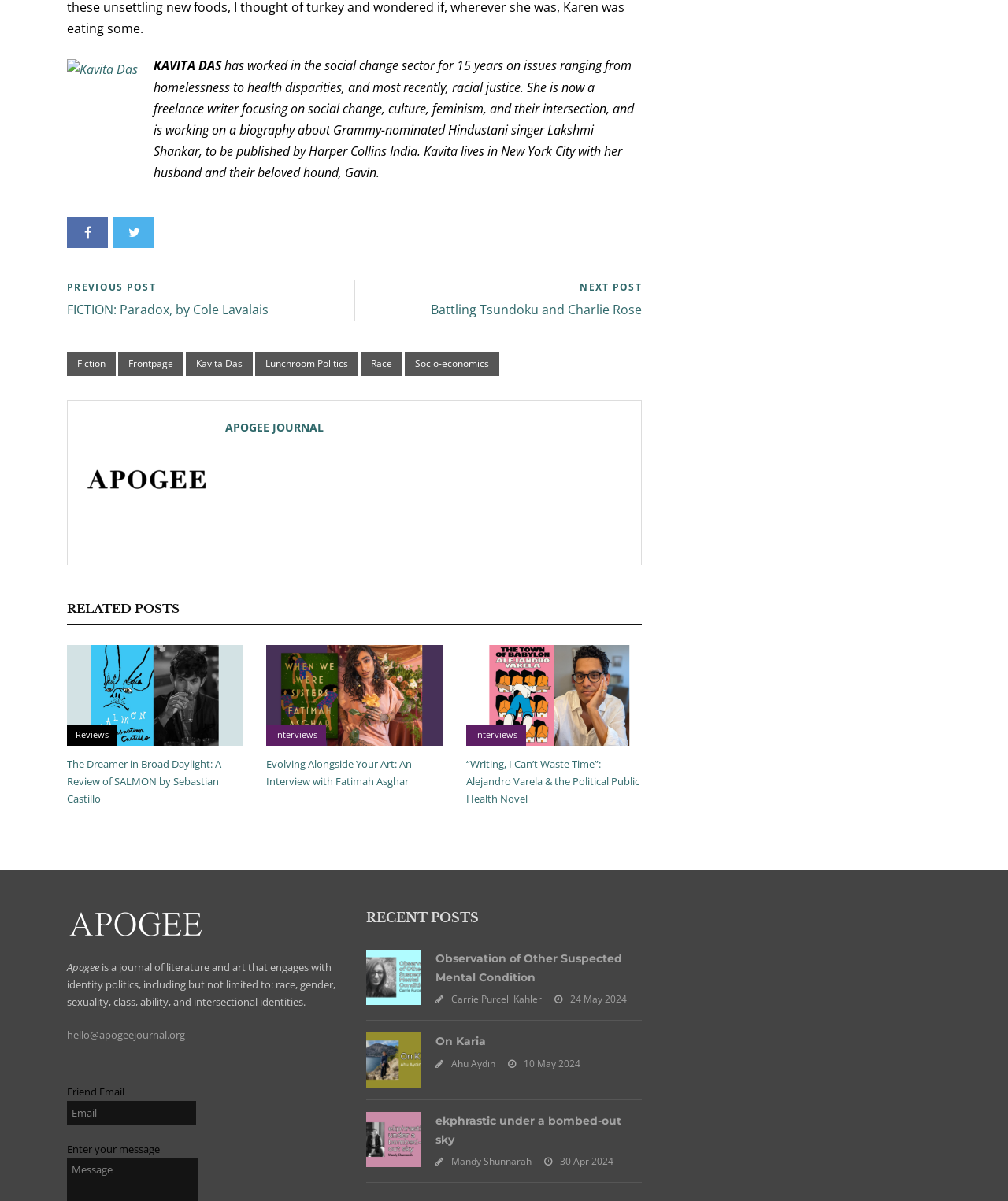What is the name of the author on the top left?
Use the information from the image to give a detailed answer to the question.

The top left section of the webpage contains an image and a static text 'KAVITA DAS', which suggests that Kavita Das is the author.